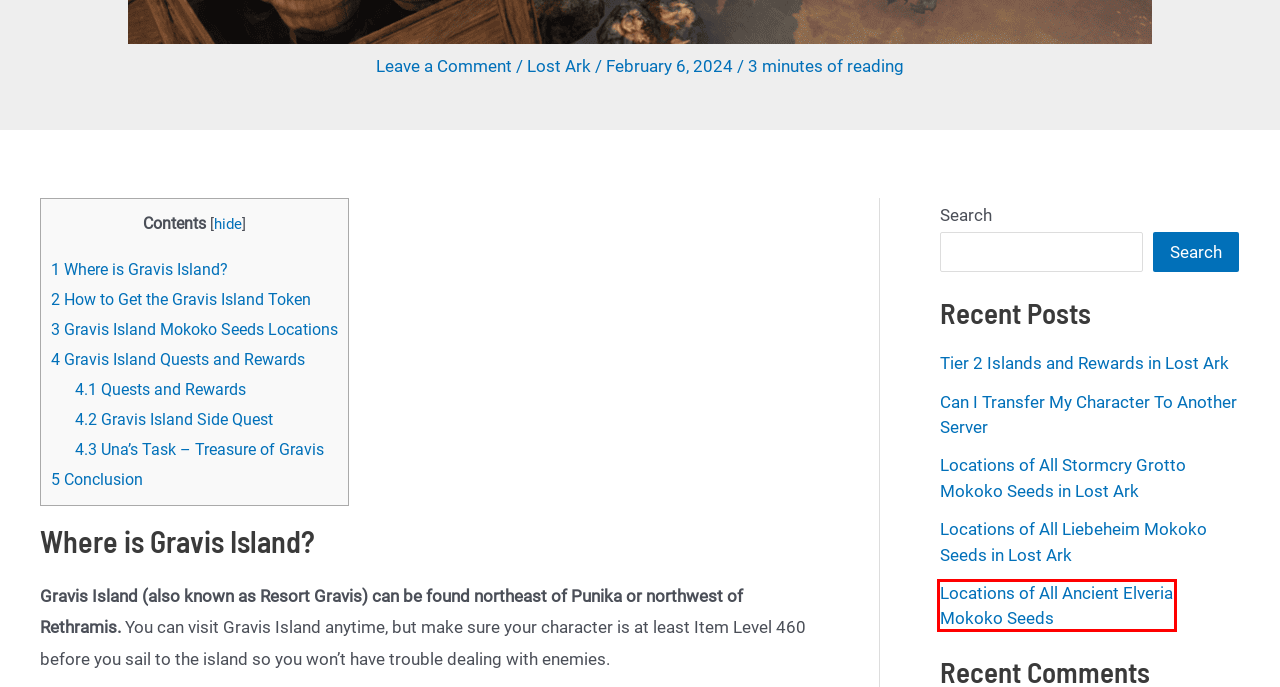Look at the given screenshot of a webpage with a red rectangle bounding box around a UI element. Pick the description that best matches the new webpage after clicking the element highlighted. The descriptions are:
A. Locations of All Ancient Elveria Mokoko Seeds - Chart X Games
B. Locations of All Stormcry Grotto Mokoko Seeds in Lost Ark - Chart X Games
C. Lost Ark - Chart X Games
D. Chart X Games - Gaming Discussion
E. Tier 2 Islands and Rewards in Lost Ark - Chart X Games
F. Locations of All Liebeheim Mokoko Seeds in Lost Ark - Chart X Games
G. Enter the Gungeon - Chart X Games
H. Can I Transfer My Character To Another Server - Chart X Games

A